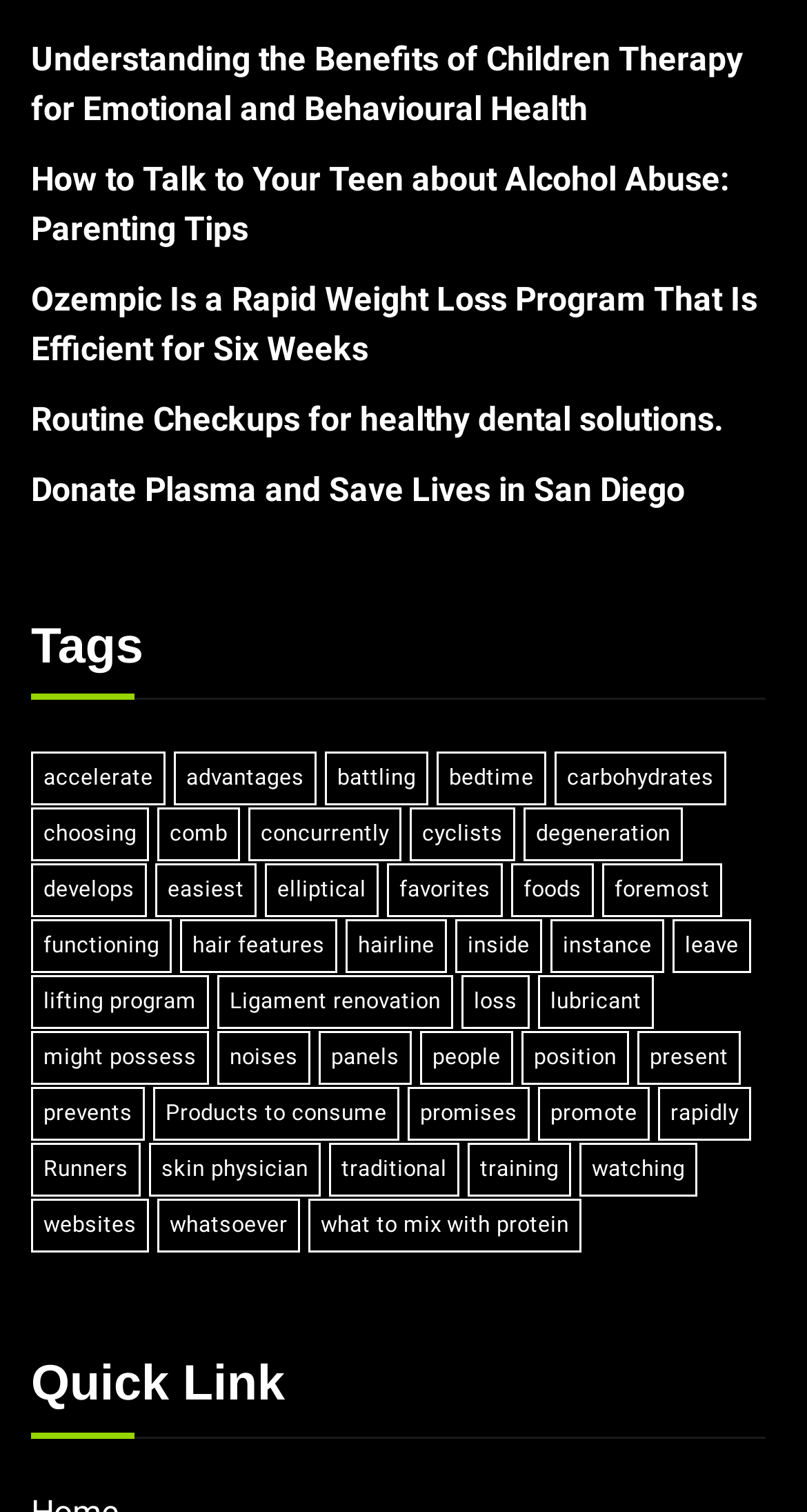Please predict the bounding box coordinates of the element's region where a click is necessary to complete the following instruction: "Donate plasma and save lives in San Diego". The coordinates should be represented by four float numbers between 0 and 1, i.e., [left, top, right, bottom].

[0.038, 0.308, 0.849, 0.341]